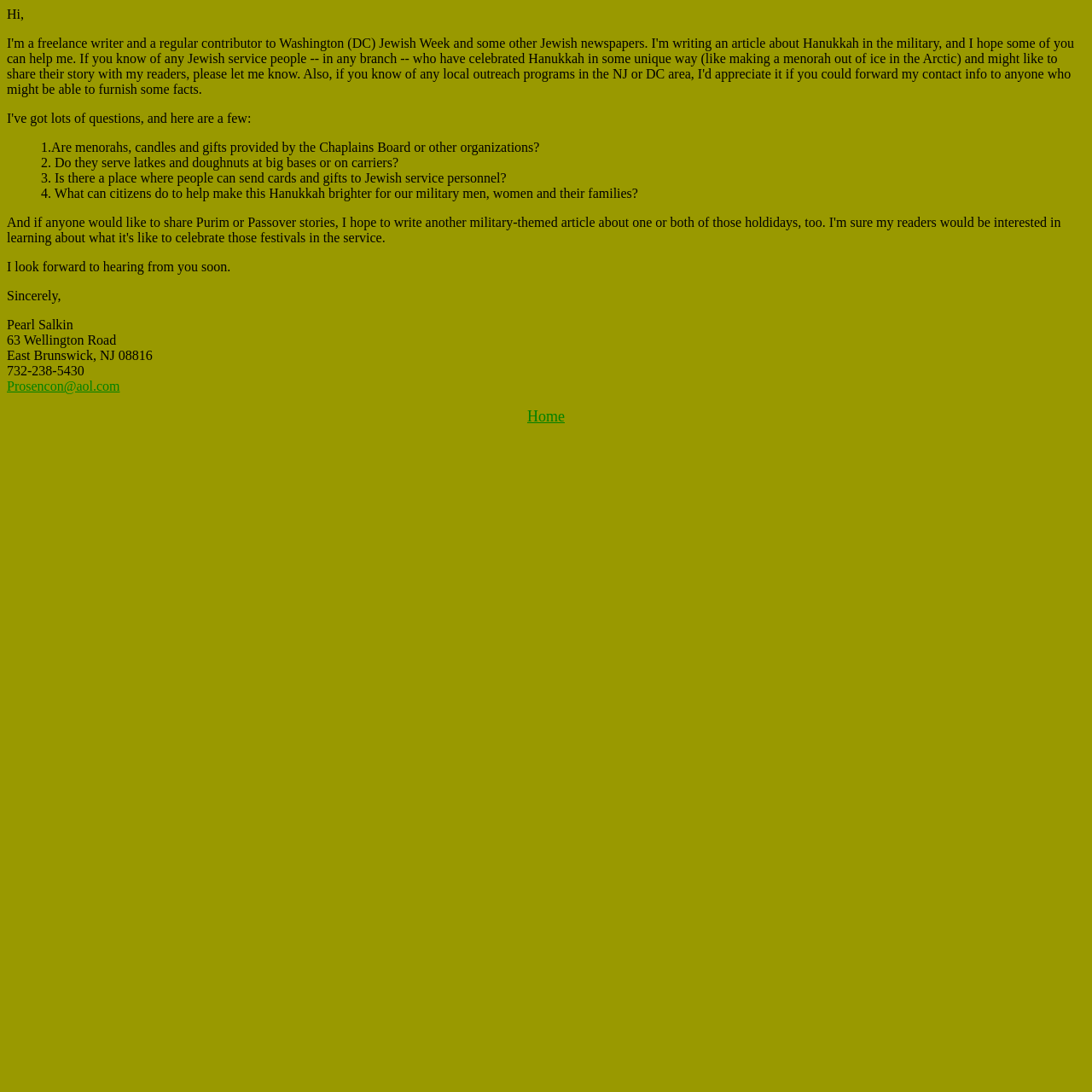Provide your answer in a single word or phrase: 
What is the name of the person who wrote the letter?

Pearl Salkin